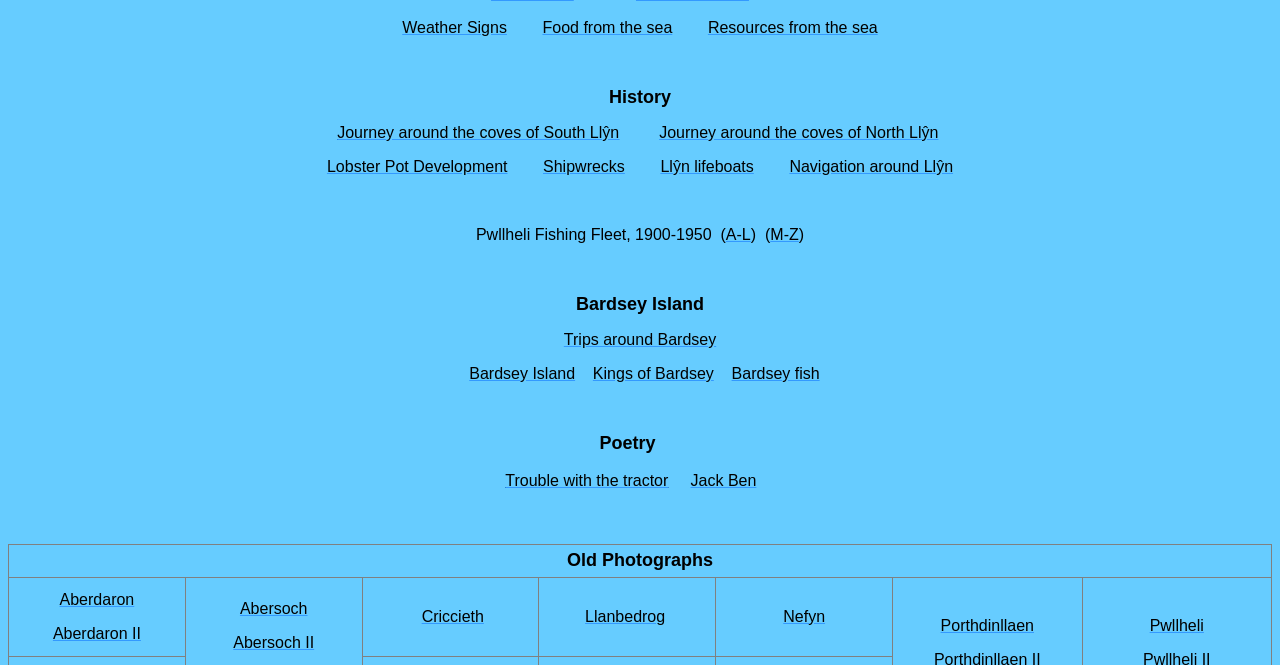Locate the bounding box coordinates of the clickable region necessary to complete the following instruction: "Read the article about The Fjorden Grip". Provide the coordinates in the format of four float numbers between 0 and 1, i.e., [left, top, right, bottom].

None